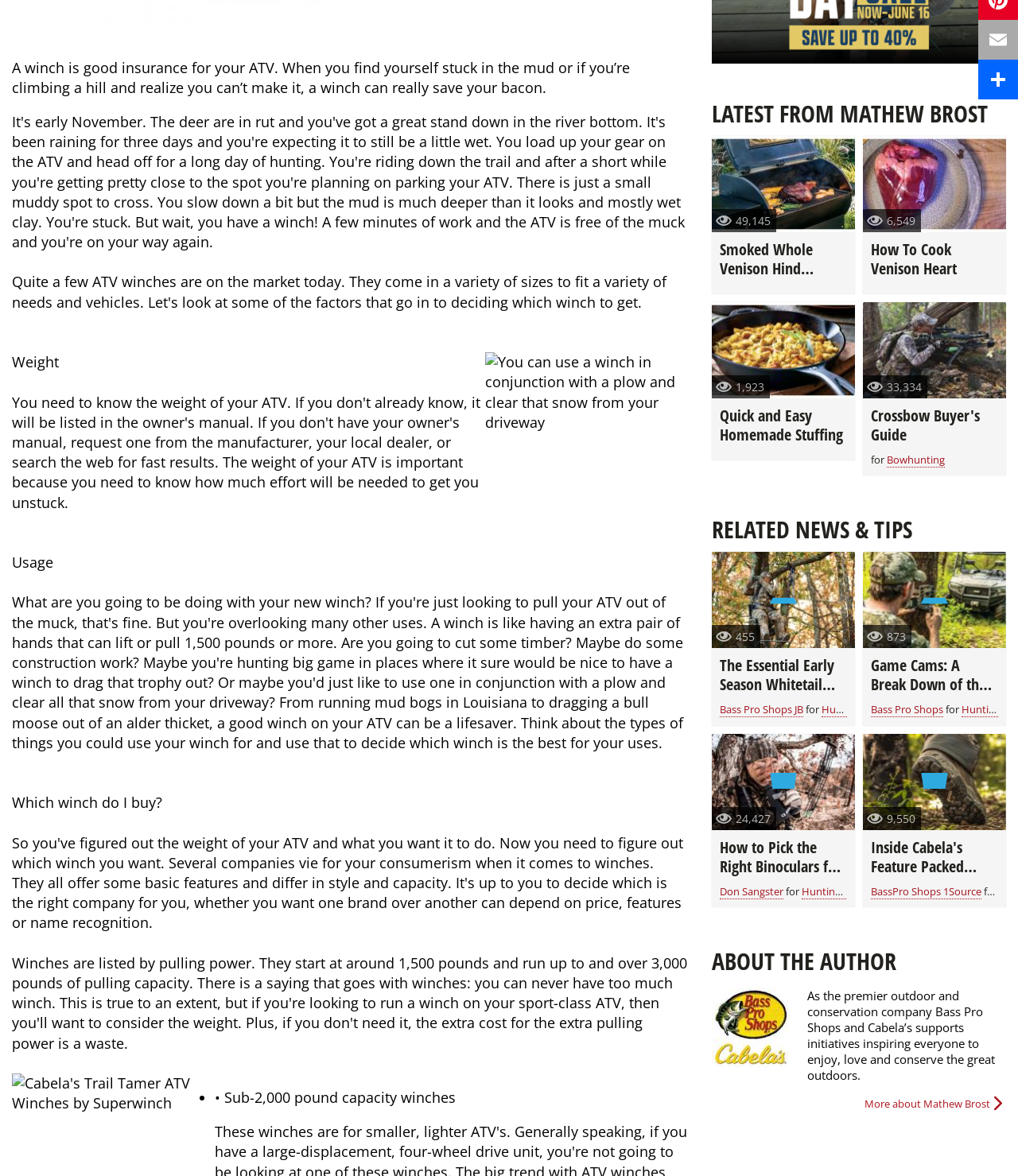Find the UI element described as: "parent_node: 6,549" and predict its bounding box coordinates. Ensure the coordinates are four float numbers between 0 and 1, [left, top, right, bottom].

[0.848, 0.115, 0.988, 0.197]